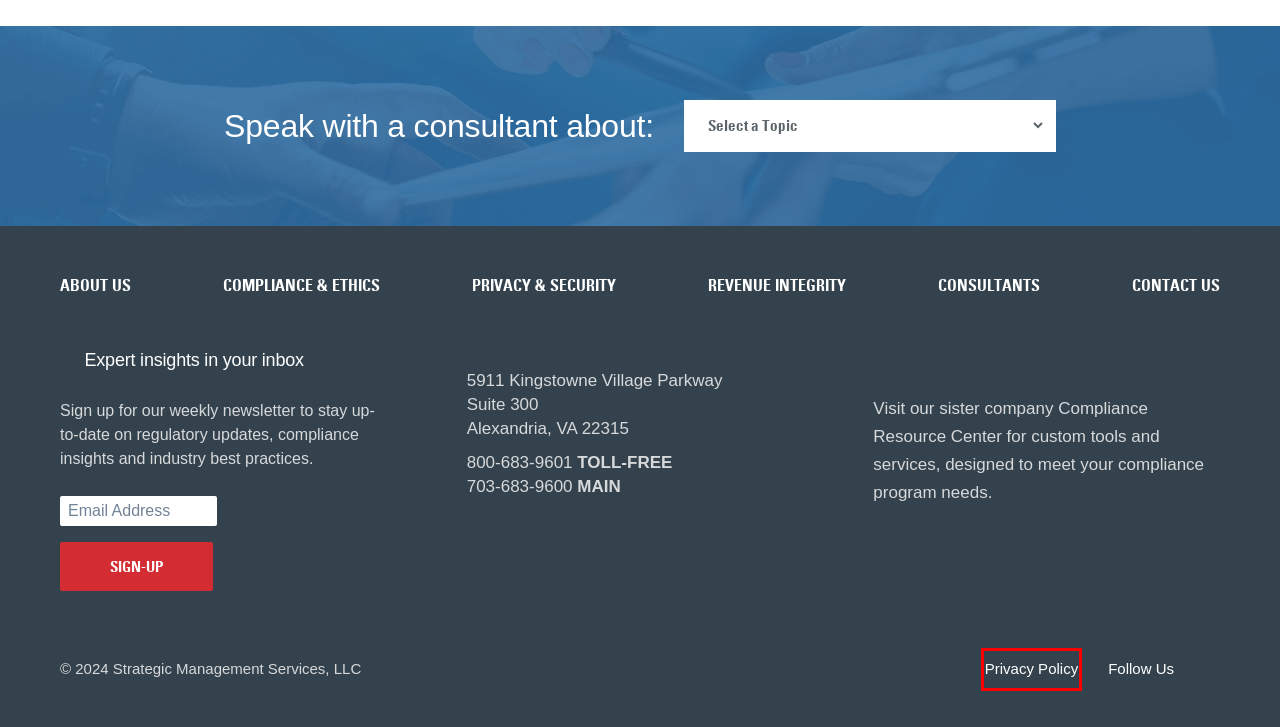Review the screenshot of a webpage containing a red bounding box around an element. Select the description that best matches the new webpage after clicking the highlighted element. The options are:
A. Resources - Strategic Management Services, LLC
B. HIPAA Risk Assessment & Remediation Services | SMS
C. Healthcare Laws & Authorities FAQs - SMS
D. Privacy Policy - Compliance.com | Compliance.com
E. Contact Our Healthcare Compliance Consultants | SMS
F. Full Guide: The Purpose & Elements of HIPAA Compliance - SMS
G. Healthcare Privacy and Security Services | Strategic Management
H. Healthcare Regulatory Consulting & Litigation Support | SMS

D